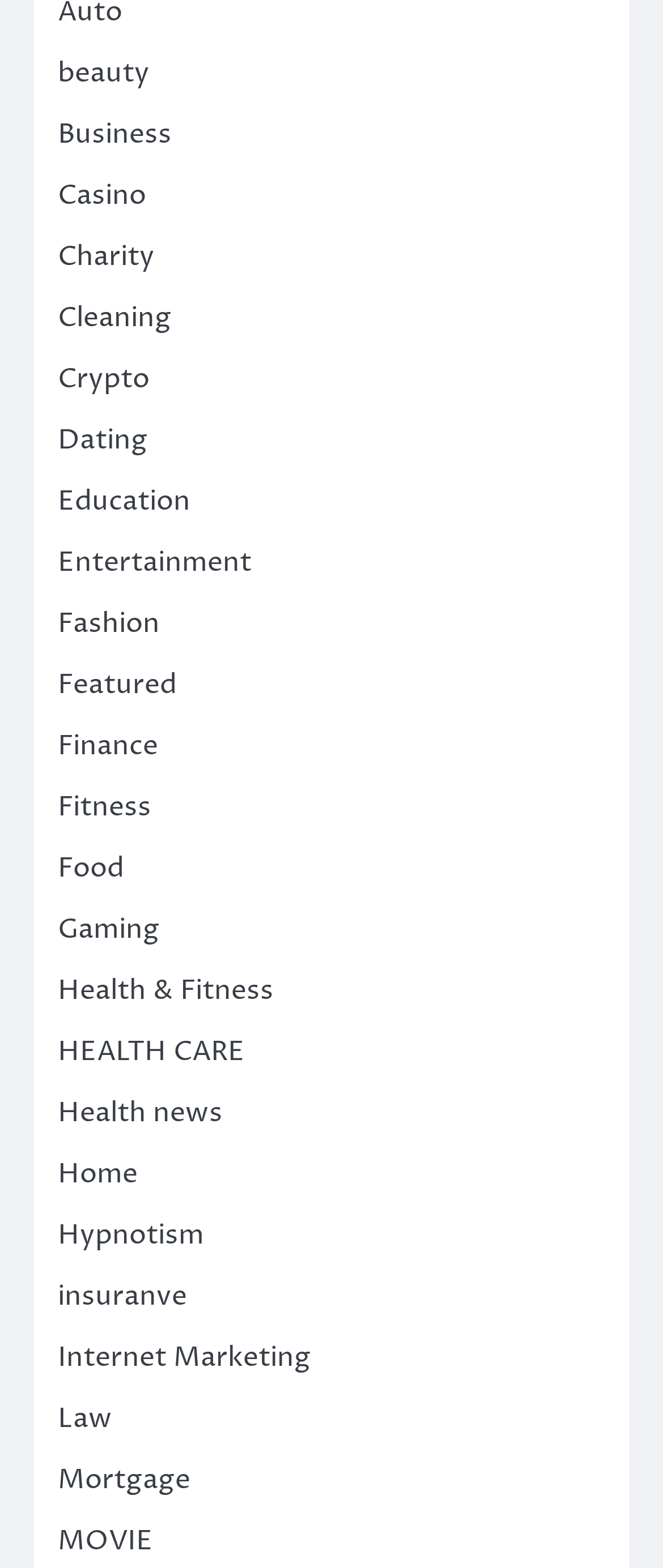Provide a brief response in the form of a single word or phrase:
What is the category that comes after 'Crypto'?

Dating